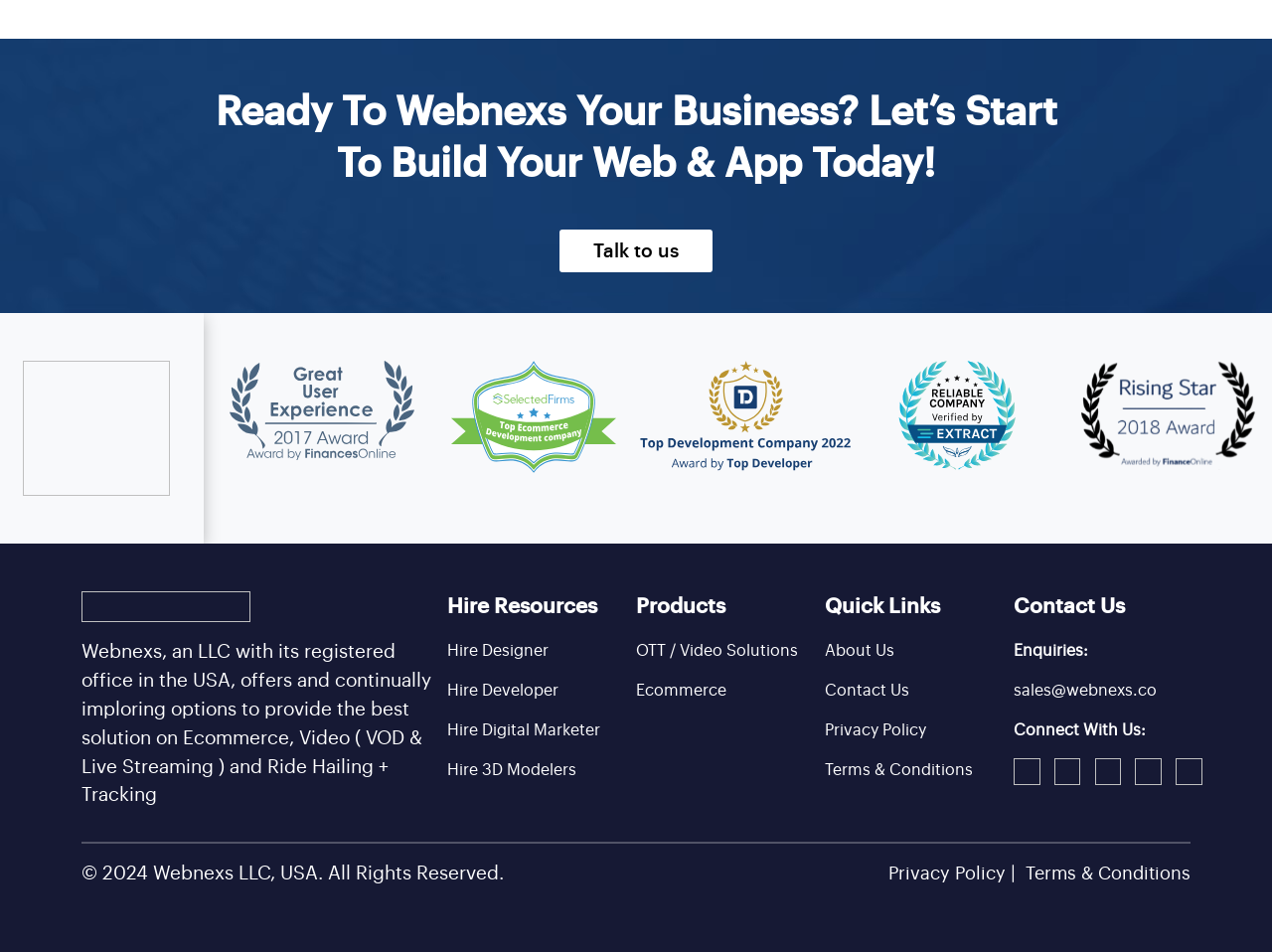What is the company's registered office location?
With the help of the image, please provide a detailed response to the question.

The answer can be found in the StaticText element with the text 'Webnexs, an LLC with its registered office in the USA, offers and continually imploring options to provide the best solution on Ecommerce, Video ( VOD & Live Streaming ) and Ride Hailing + Tracking'.